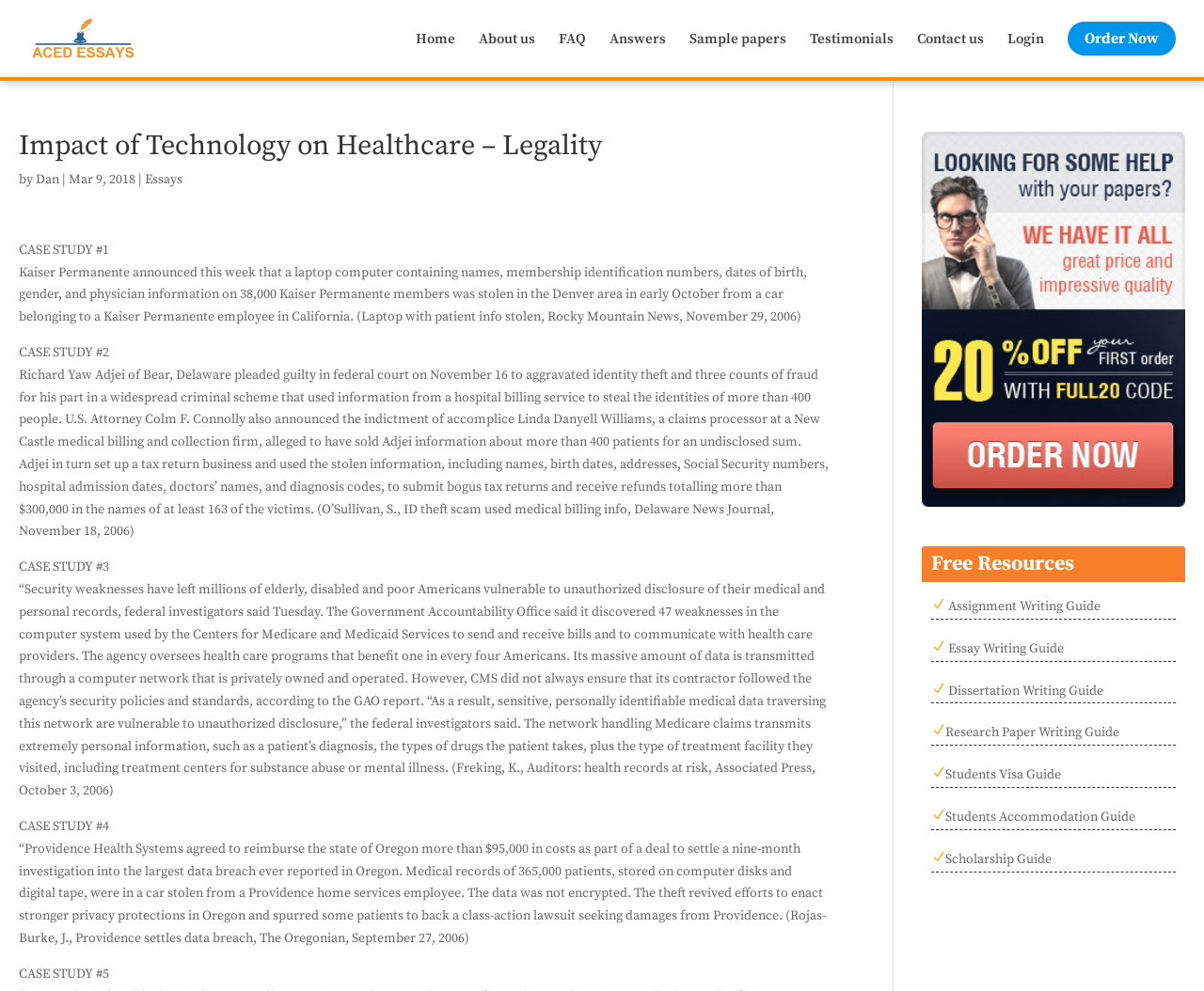What is the main title displayed on this webpage?

Impact of Technology on Healthcare – Legality